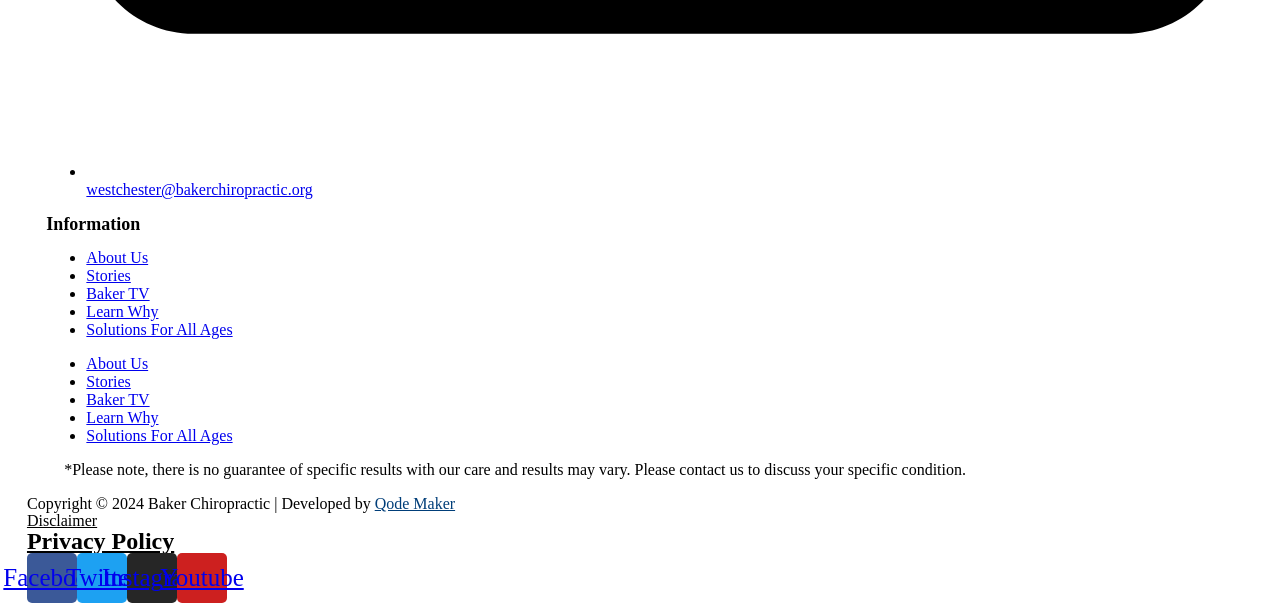Determine the bounding box coordinates of the area to click in order to meet this instruction: "Read the article by Brad Johnson".

None